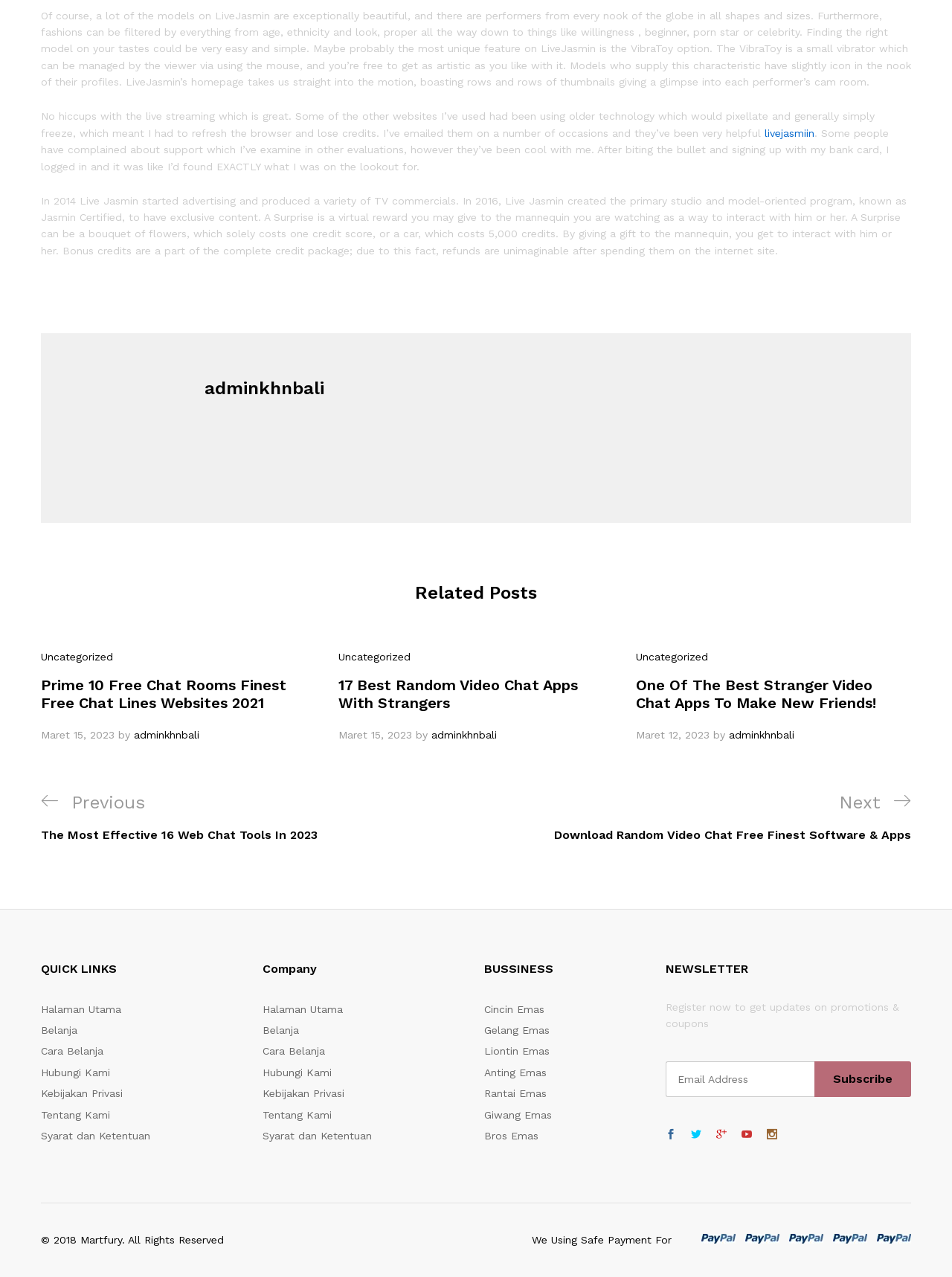Pinpoint the bounding box coordinates of the clickable element to carry out the following instruction: "Select an option from the 'Related Posts' list."

[0.031, 0.508, 0.969, 0.582]